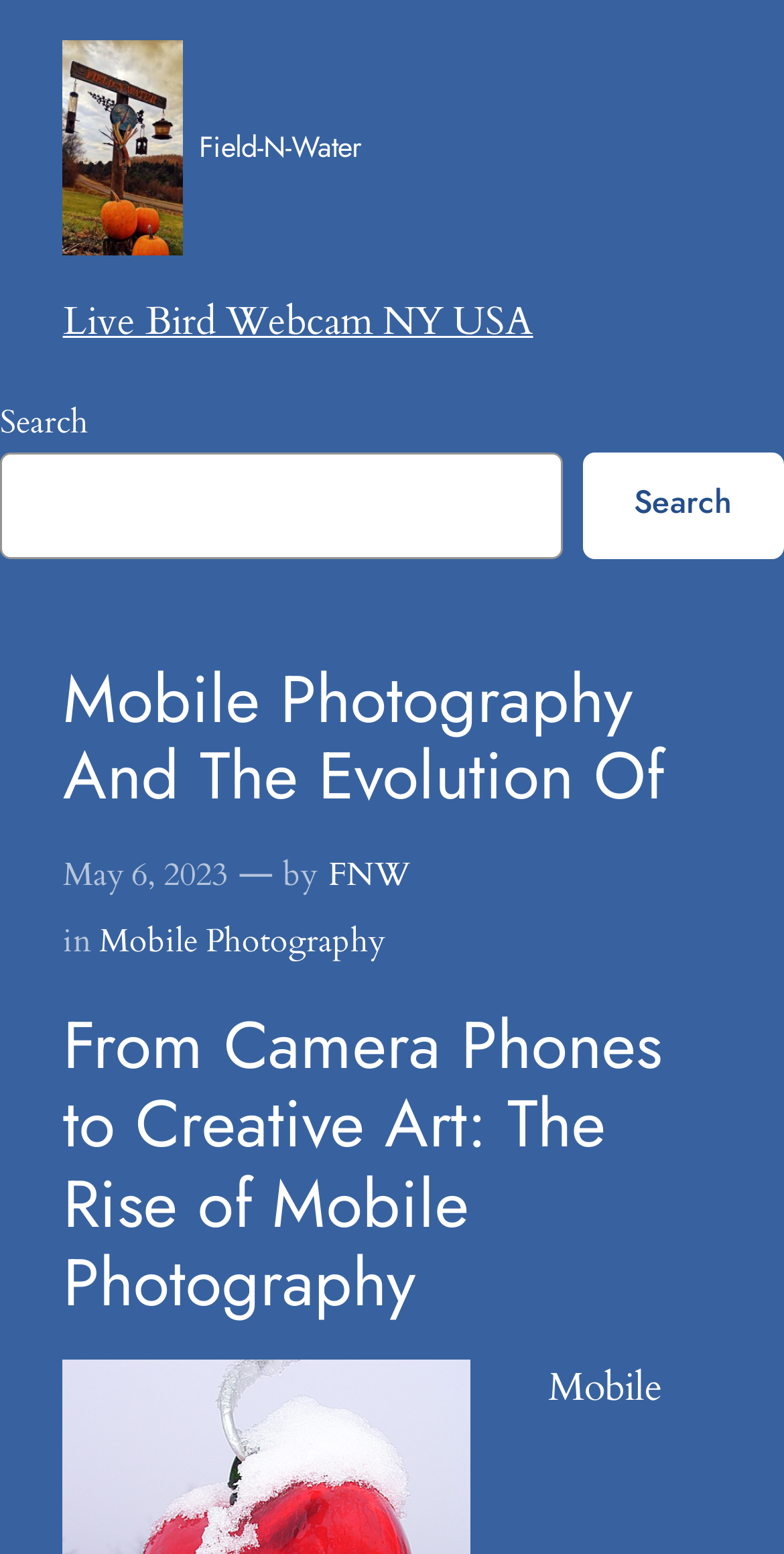Please reply with a single word or brief phrase to the question: 
What is the date of the article?

May 6, 2023